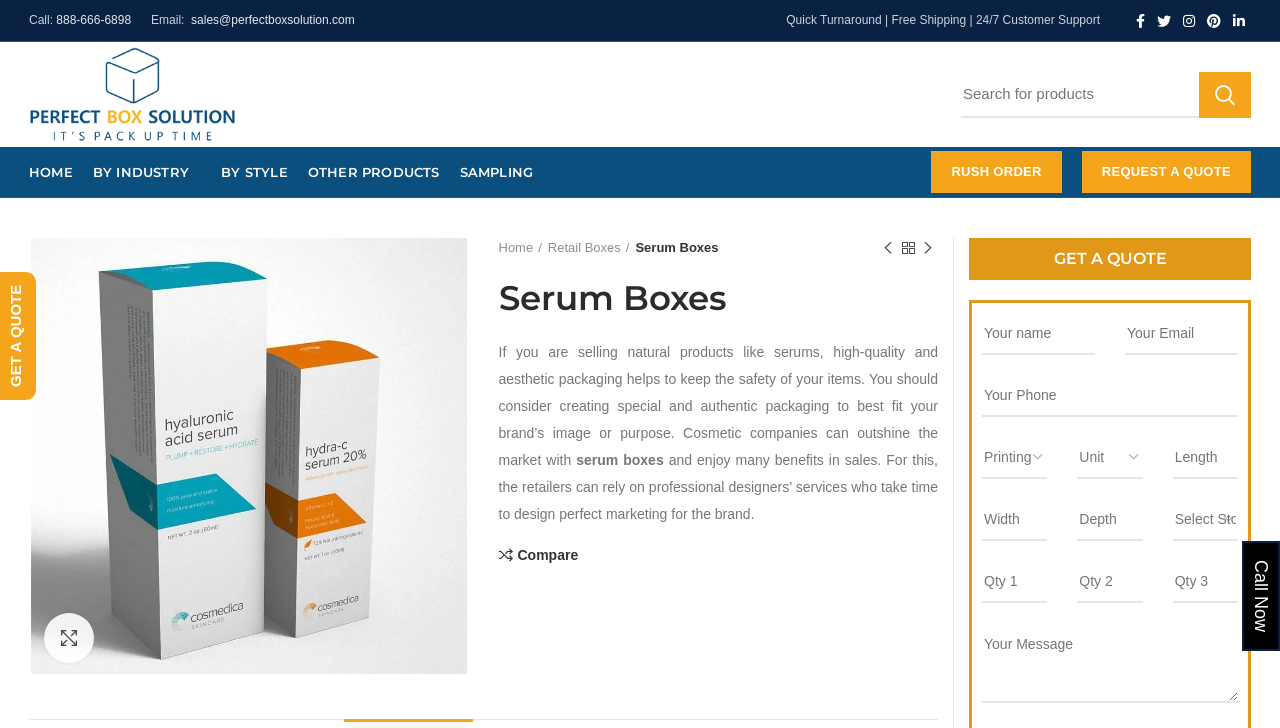Pinpoint the bounding box coordinates of the clickable area needed to execute the instruction: "Get a quote for custom printed serum boxes". The coordinates should be specified as four float numbers between 0 and 1, i.e., [left, top, right, bottom].

[0.757, 0.327, 0.977, 0.385]